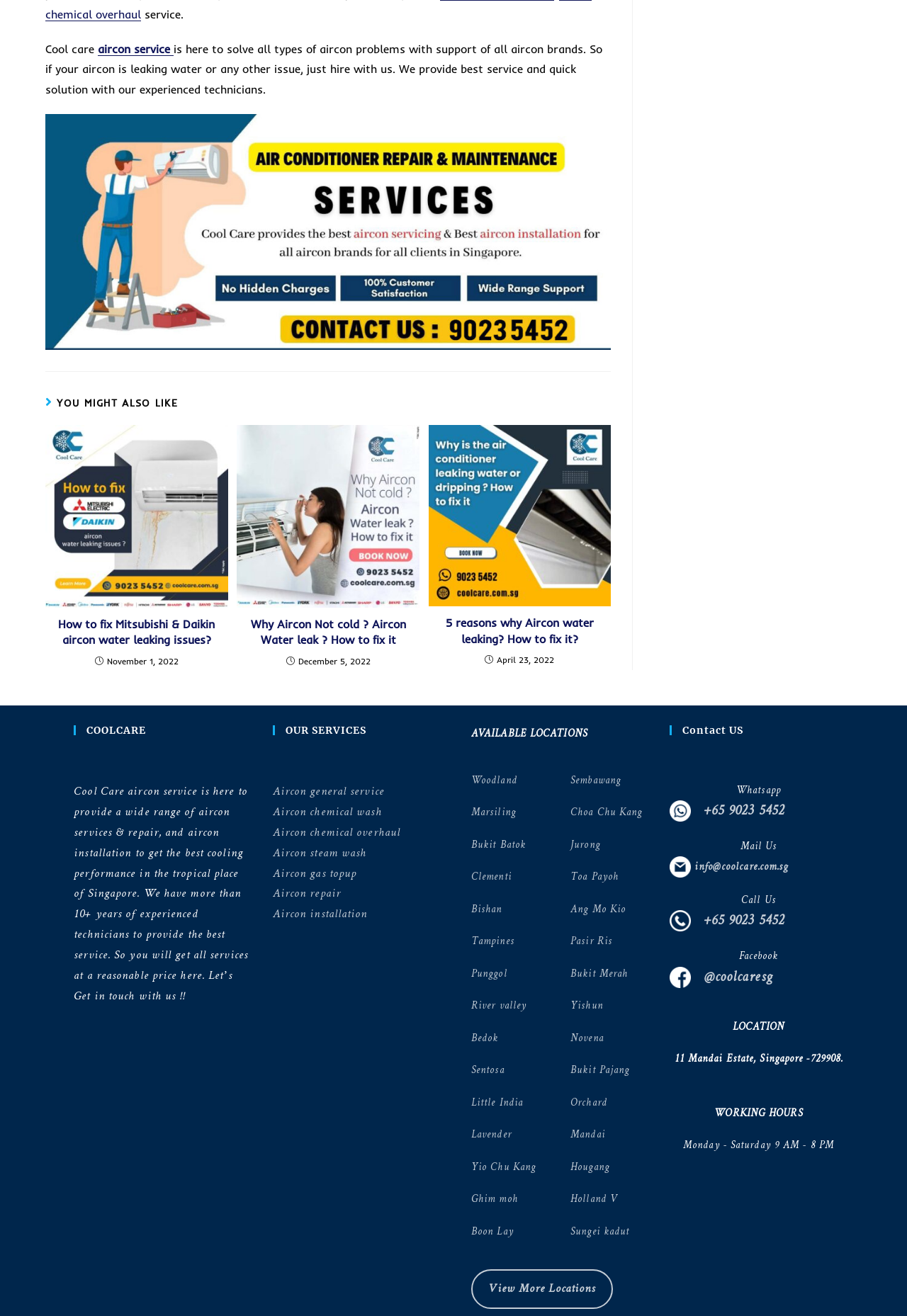Extract the bounding box coordinates of the UI element described by: "Novena". The coordinates should include four float numbers ranging from 0 to 1, e.g., [left, top, right, bottom].

[0.629, 0.781, 0.665, 0.798]